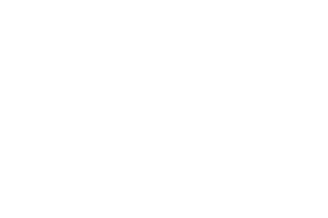Elaborate on the various elements present in the image.

This image represents the theme of travel safety for female travelers in Morocco. It is likely accompanied by an article addressing concerns and insights about navigating Morocco as a woman. The context suggests a focus on the unique experiences of female travelers, with an emphasis on safety, cultural interactions, and personal stories. The image aims to visually enhance the message that while challenges exist, many women have enjoyed safe and enriching travels in Morocco, fostering connections with locals and exploring the beauty of the country. The accompanying text may provide advice or personal anecdotes, reinforcing the topic's relevance and inviting further exploration into the experiences of women traveling in Morocco.